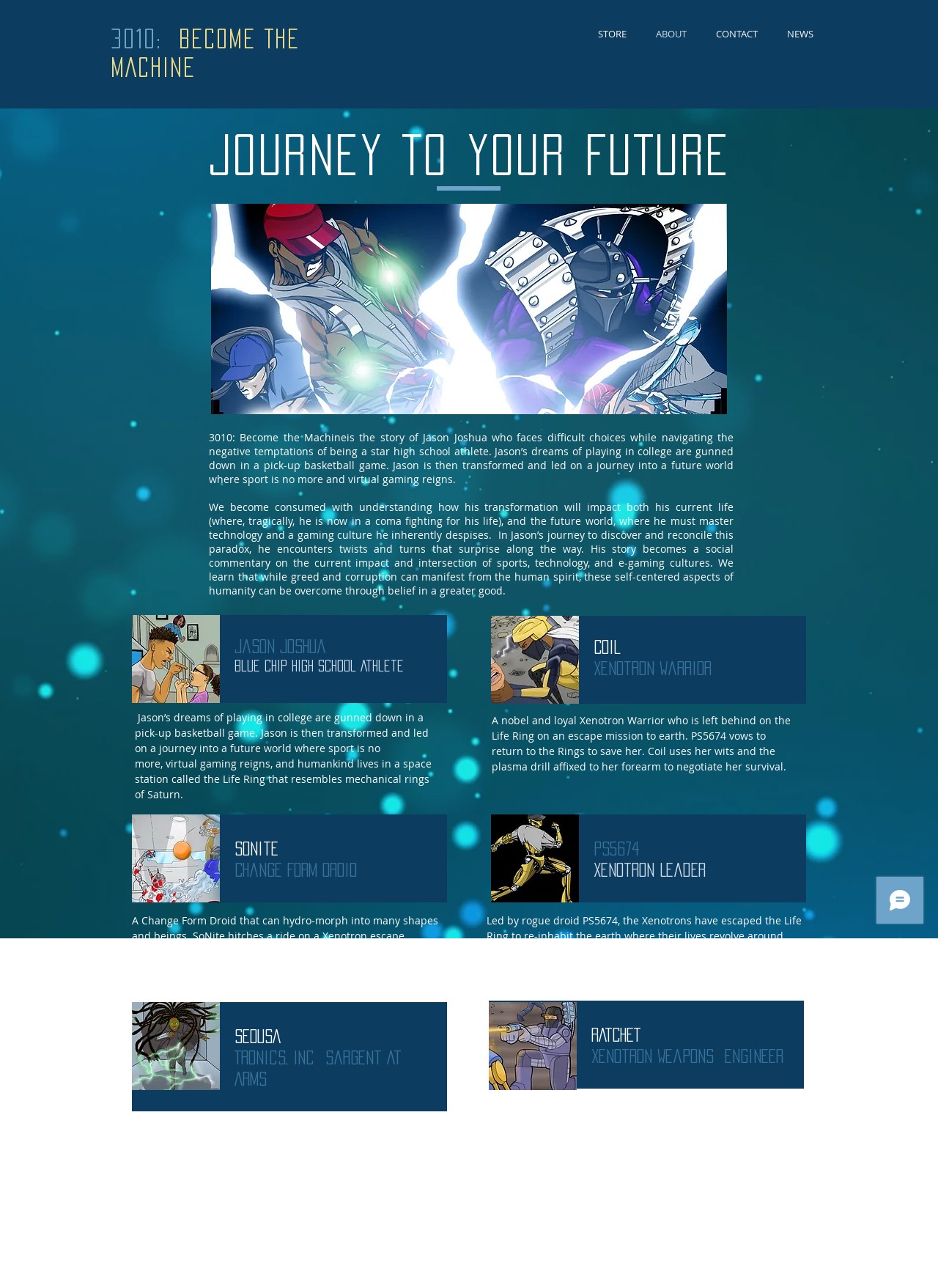Identify the main heading from the webpage and provide its text content.

3010: BECOME THE MACHINE